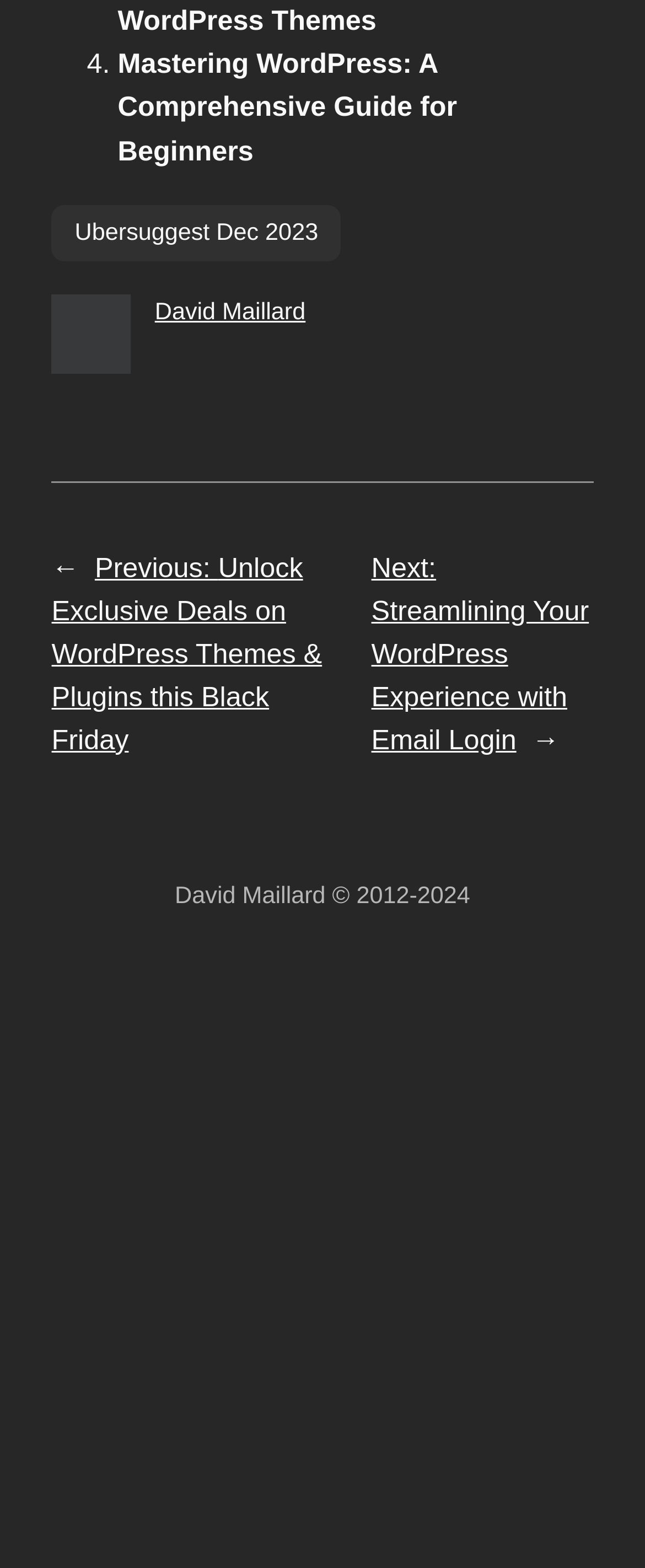From the element description: "David Maillard", extract the bounding box coordinates of the UI element. The coordinates should be expressed as four float numbers between 0 and 1, in the order [left, top, right, bottom].

[0.24, 0.788, 0.474, 0.805]